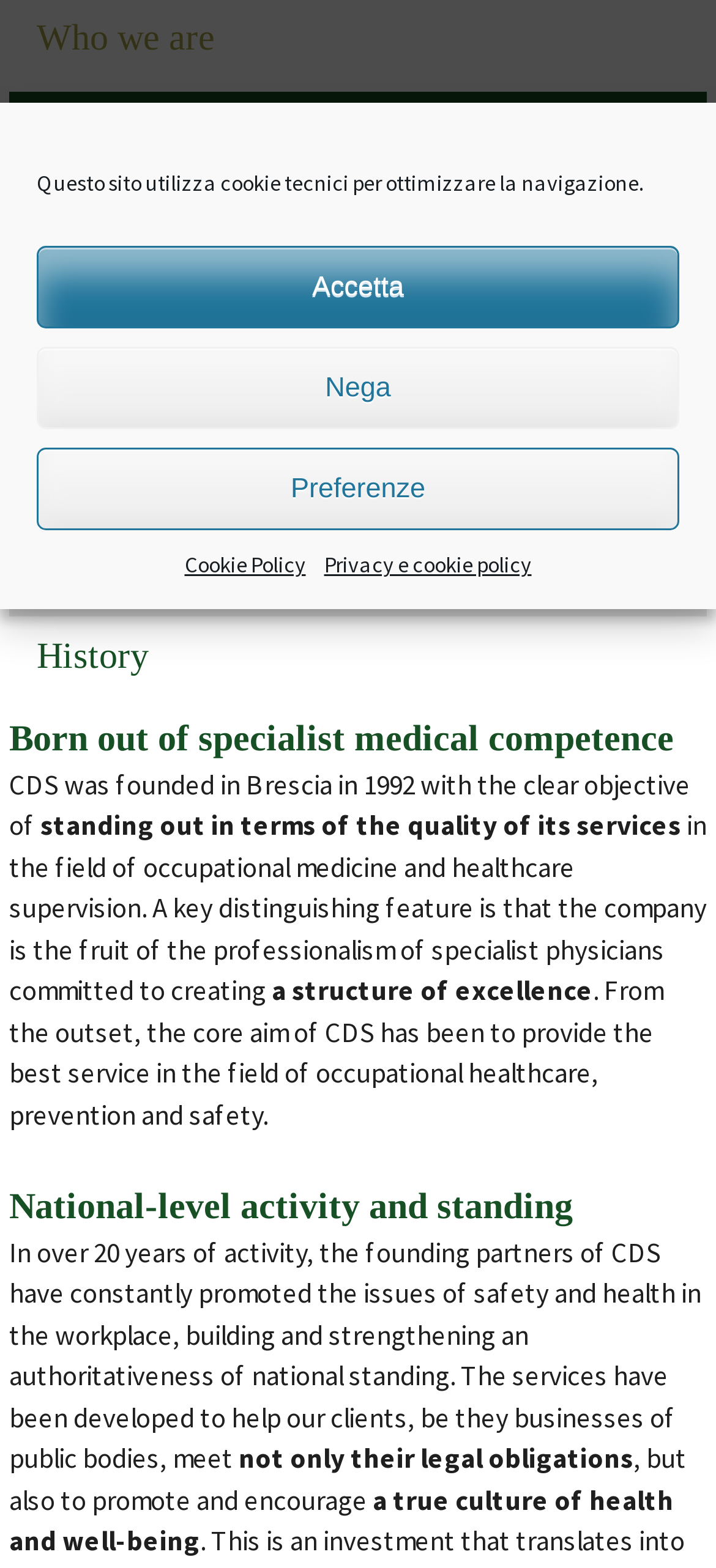Based on the description "References", find the bounding box of the specified UI element.

[0.013, 0.346, 0.987, 0.393]